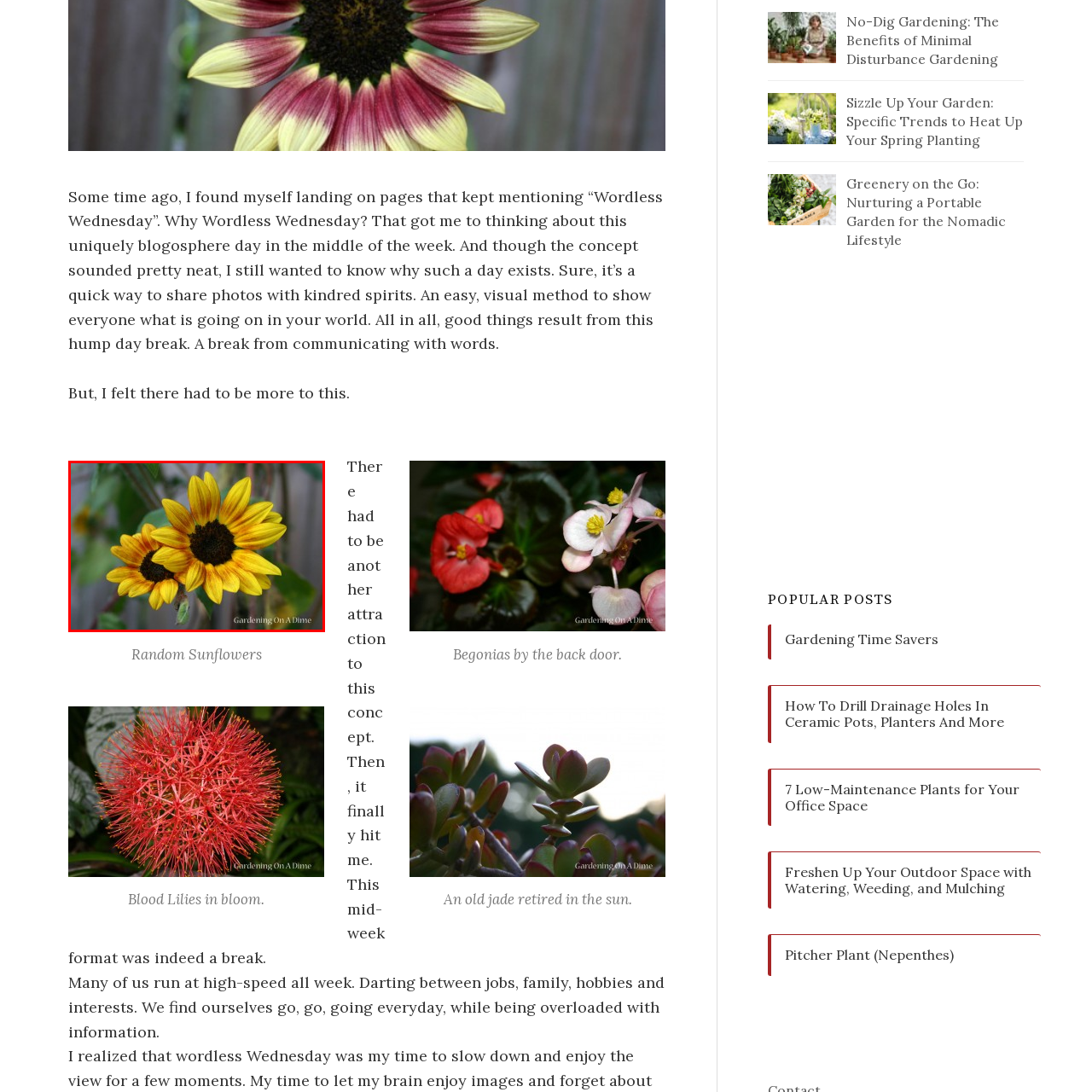Check the image marked by the red frame and reply to the question using one word or phrase:
What is the background setting of the image?

Garden